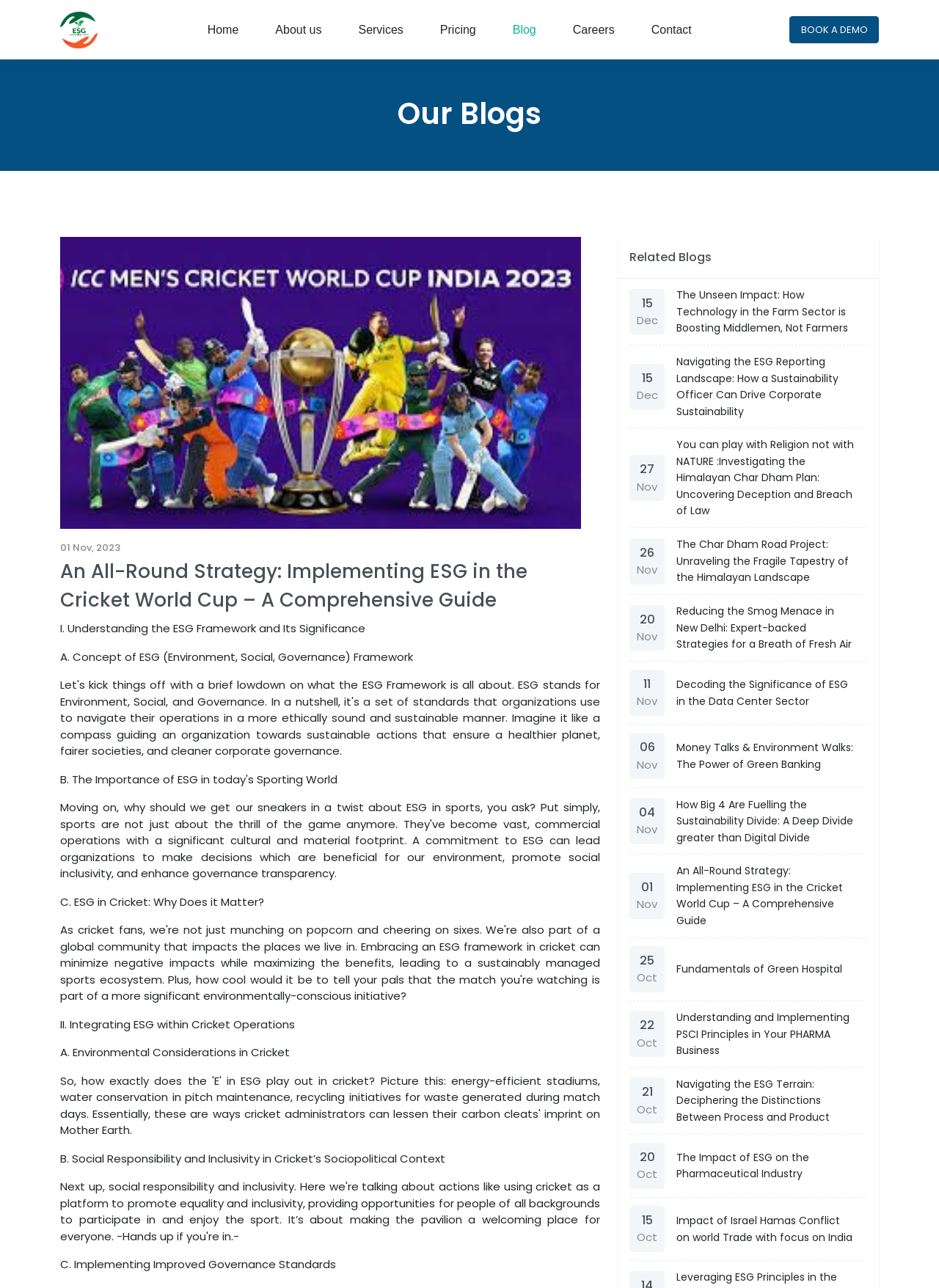Please analyze the image and give a detailed answer to the question:
What is the category of the webpage?

The category of the webpage is obtained from the root element 'ESG Consulting Firms in India | ESG Mitra | ESG Tools | ESG Training' which suggests that the webpage is related to ESG consulting firms.